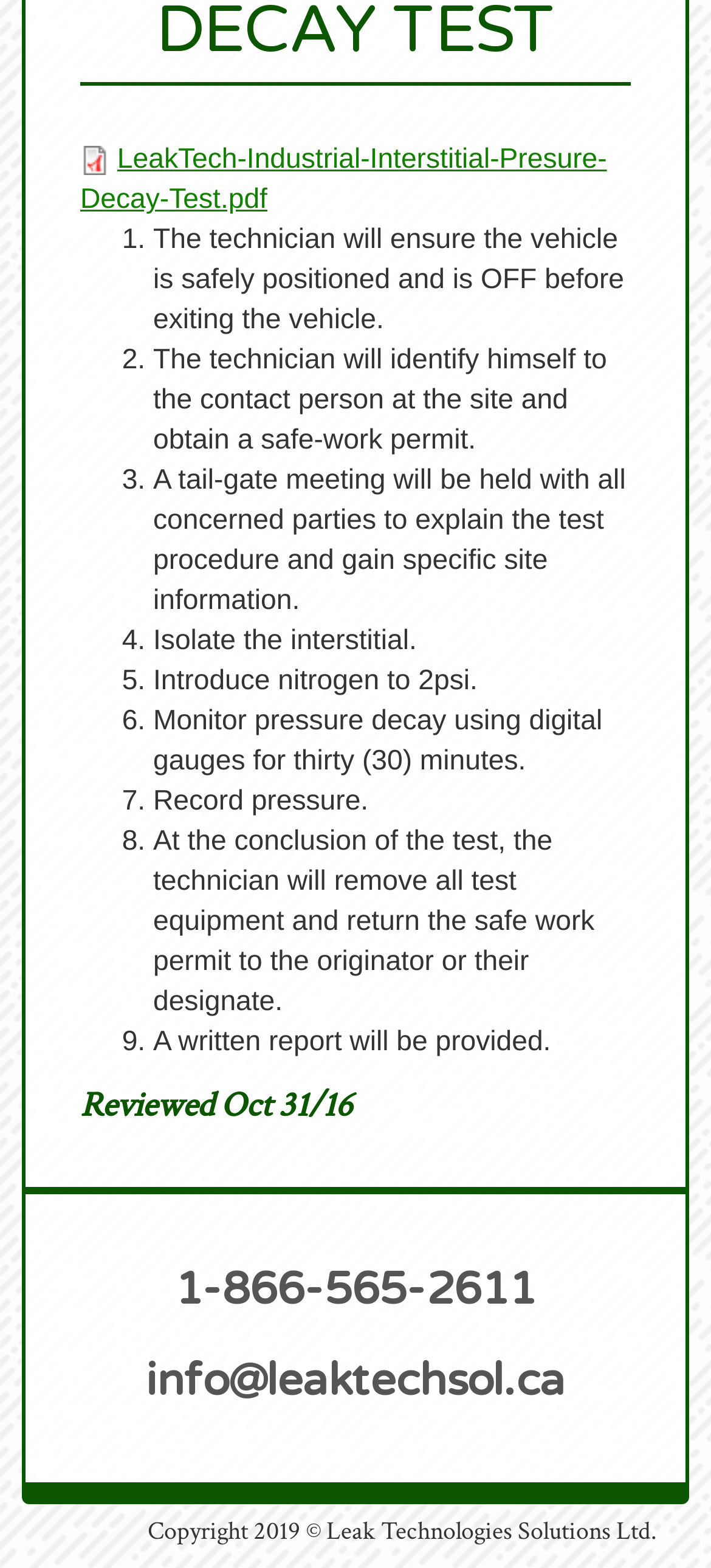Given the description of the UI element: "info@leaktechsol.ca", predict the bounding box coordinates in the form of [left, top, right, bottom], with each value being a float between 0 and 1.

[0.205, 0.864, 0.795, 0.898]